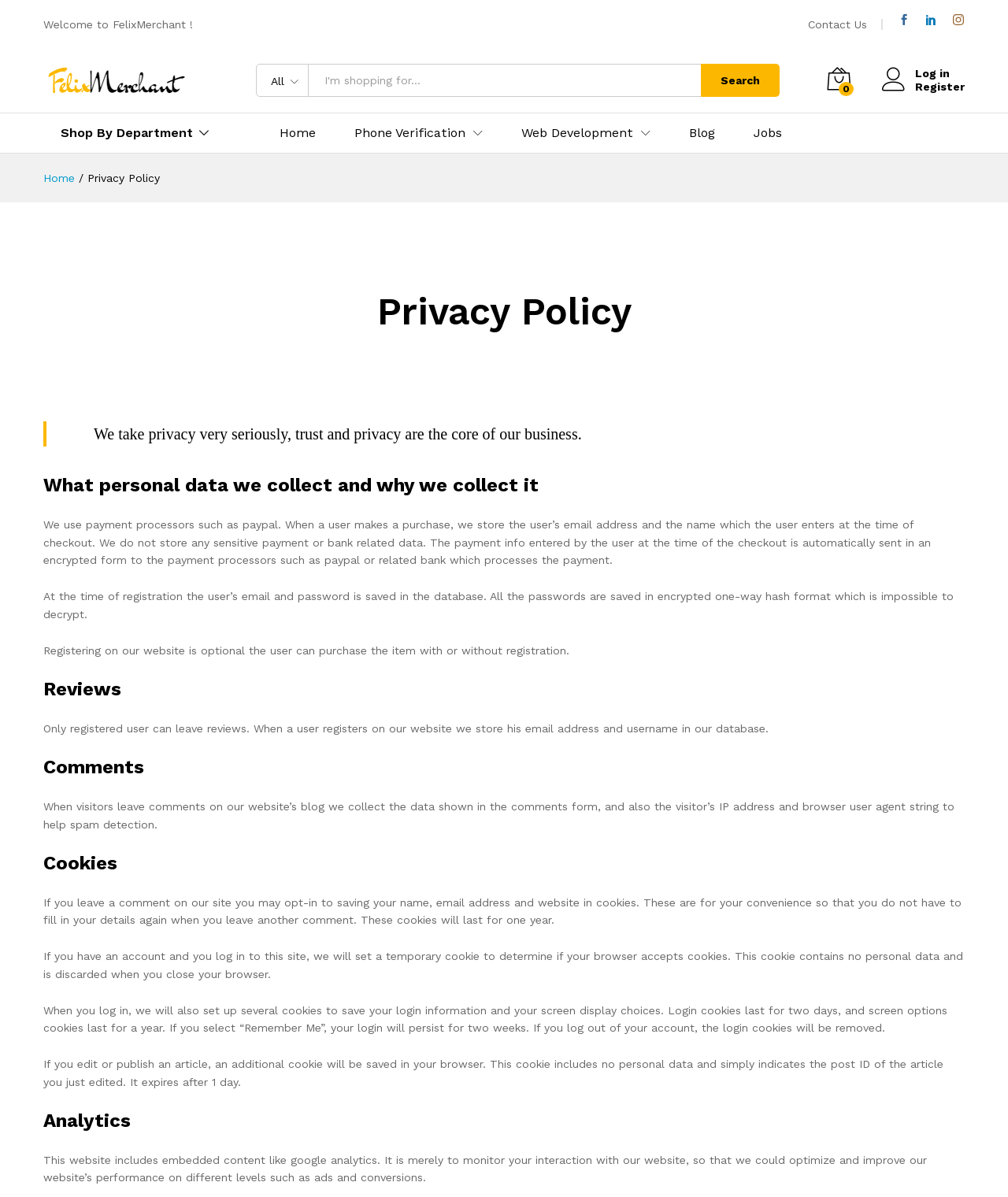Determine the bounding box coordinates for the UI element matching this description: "Contact Us".

[0.802, 0.015, 0.86, 0.025]